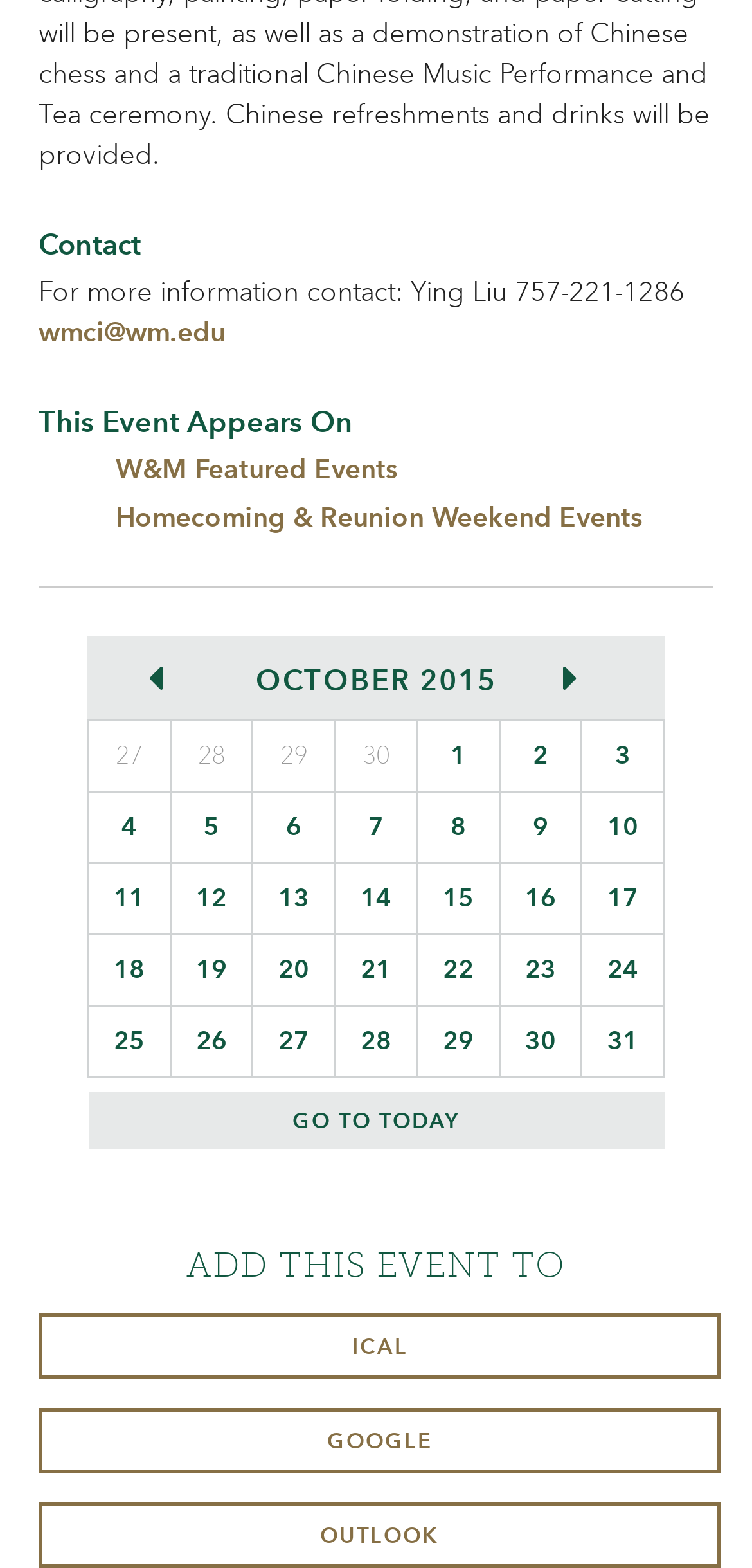How many days are shown in the calendar?
Please ensure your answer is as detailed and informative as possible.

The calendar table has 31 grid cells, each representing a day of the month, from 1 to 31.